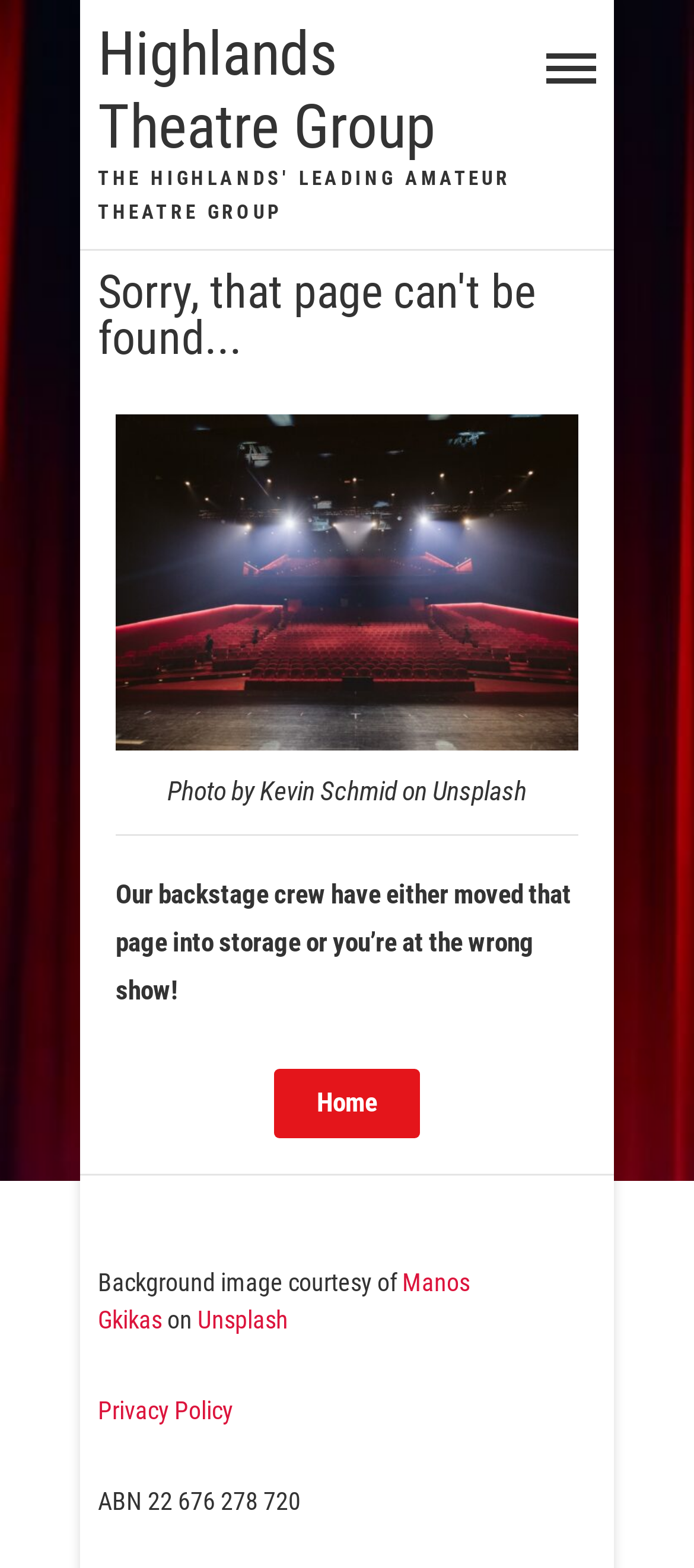Determine the bounding box coordinates for the HTML element described here: "Privacy Policy".

[0.141, 0.89, 0.336, 0.908]